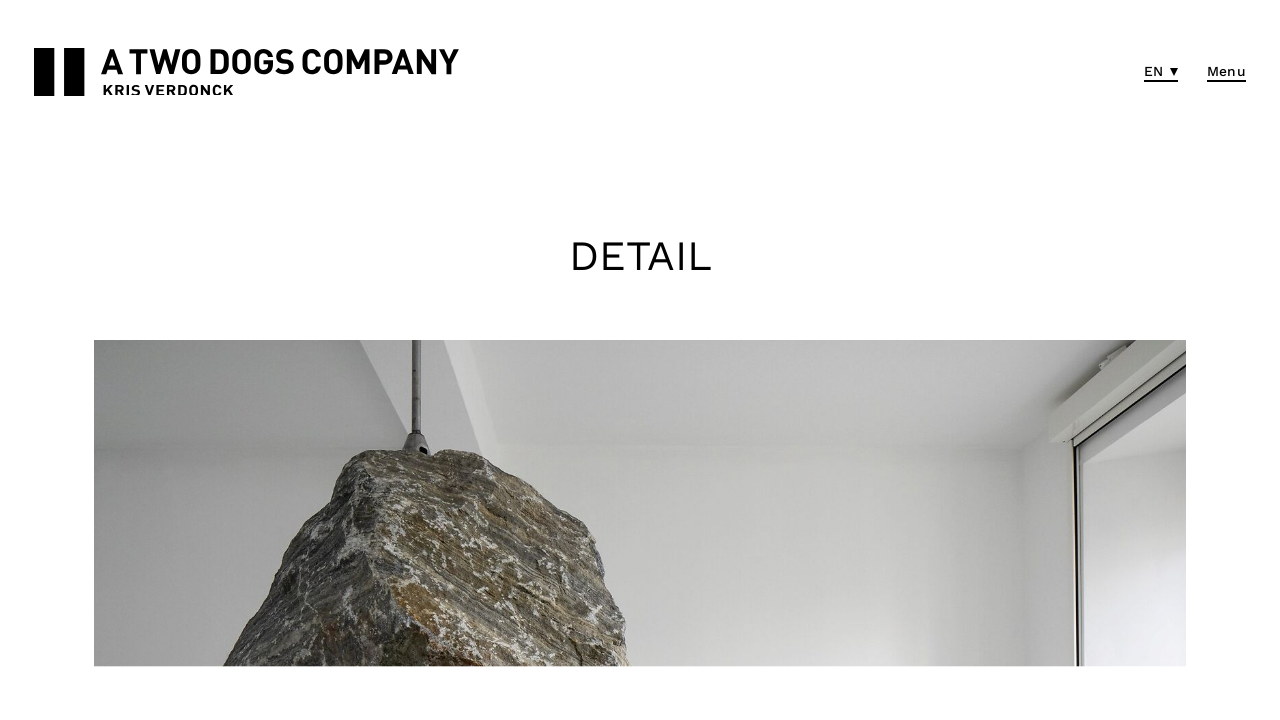Give a full account of the webpage's elements and their arrangement.

The webpage appears to be a project details page from A Two Dogs Company, with a focus on Kris Verdonck. At the top left, there are two identical links labeled "Home" with accompanying images. To the right of these links, there are three language options: "EN", "NL", and "FR". A "Menu" button is located at the top right corner.

Below the top navigation, there is a vertical menu with links to "Home", "Projects", "News", "Agenda", "Kris Verdonck", and "A Two Dogs Company". These links are aligned to the left side of the page.

The main content area is divided into two sections. On the left, there is a heading "DETAIL" in a larger font size. On the right, there is a heading "A Two Dogs Company VZW" with the company's address, "A. Lavalléestraat 41, 1080 Brussel", and contact information, including an email address and social media links to Facebook, Instagram, YouTube, and Vimeo.